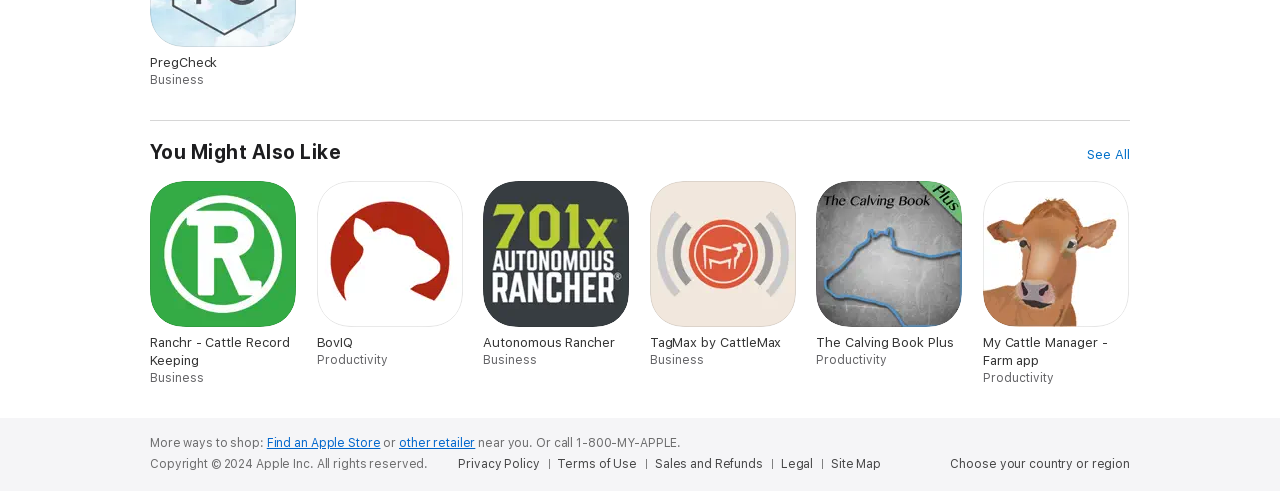How many links are there under 'You Might Also Like'?
Please respond to the question with a detailed and informative answer.

There are 6 links under 'You Might Also Like' because there are 6 link elements (IDs 139-144) that are children of the root element and are positioned below the heading element with ID 137.